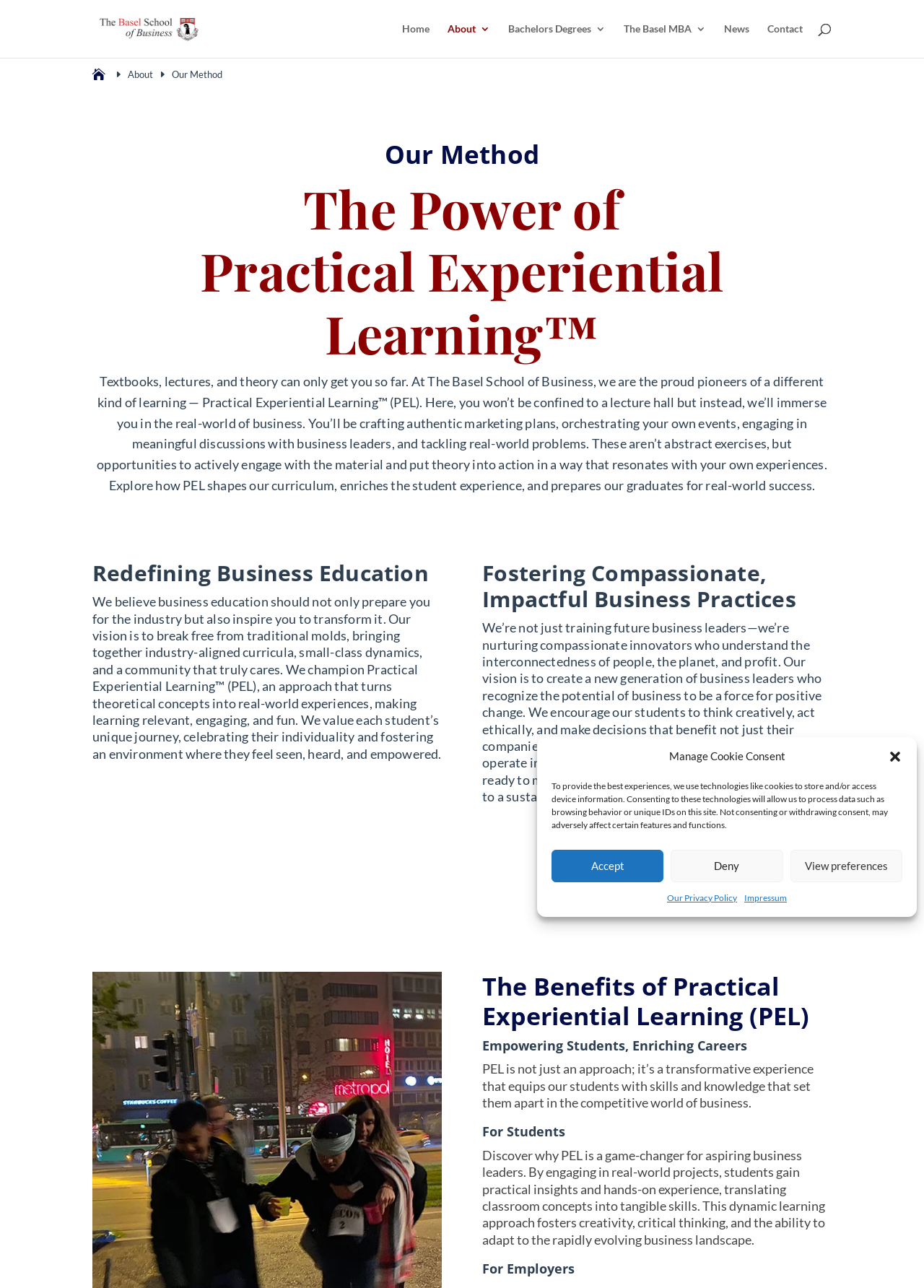What is the name of the school? From the image, respond with a single word or brief phrase.

Basel School of Business